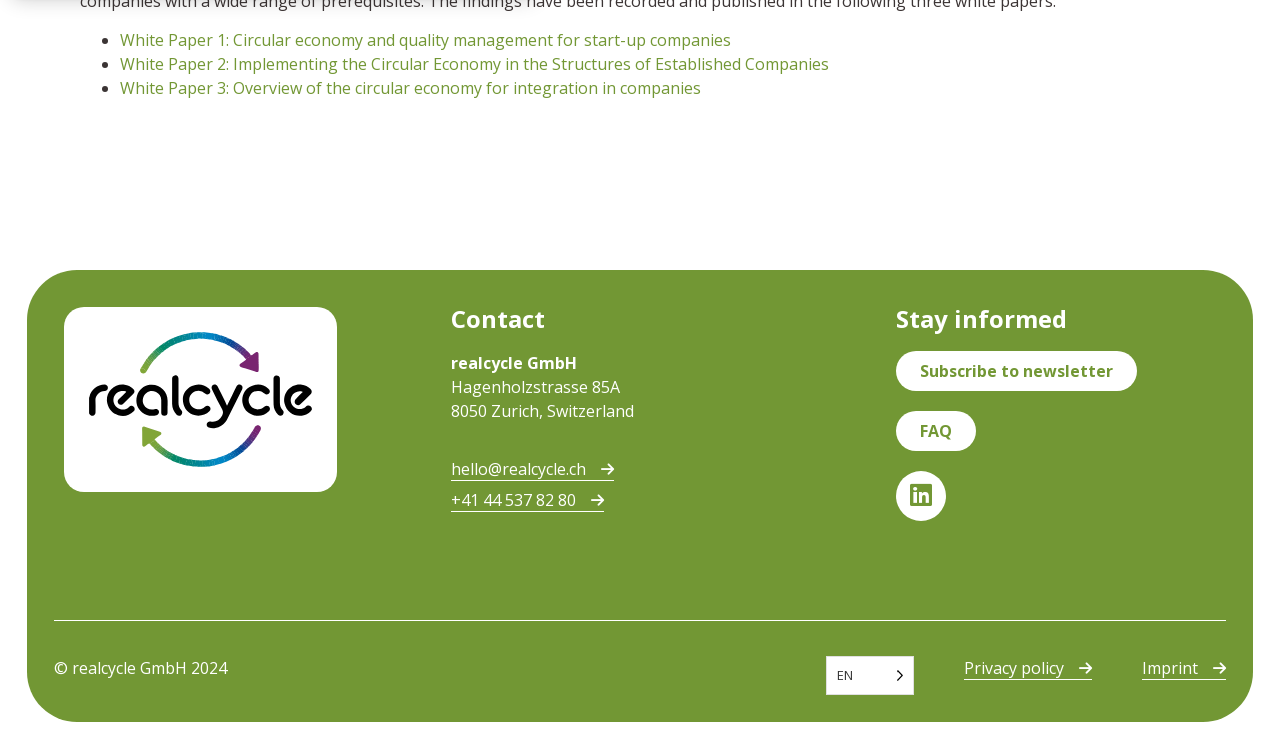Please identify the bounding box coordinates of the clickable element to fulfill the following instruction: "View LinkedIn page". The coordinates should be four float numbers between 0 and 1, i.e., [left, top, right, bottom].

[0.7, 0.628, 0.739, 0.695]